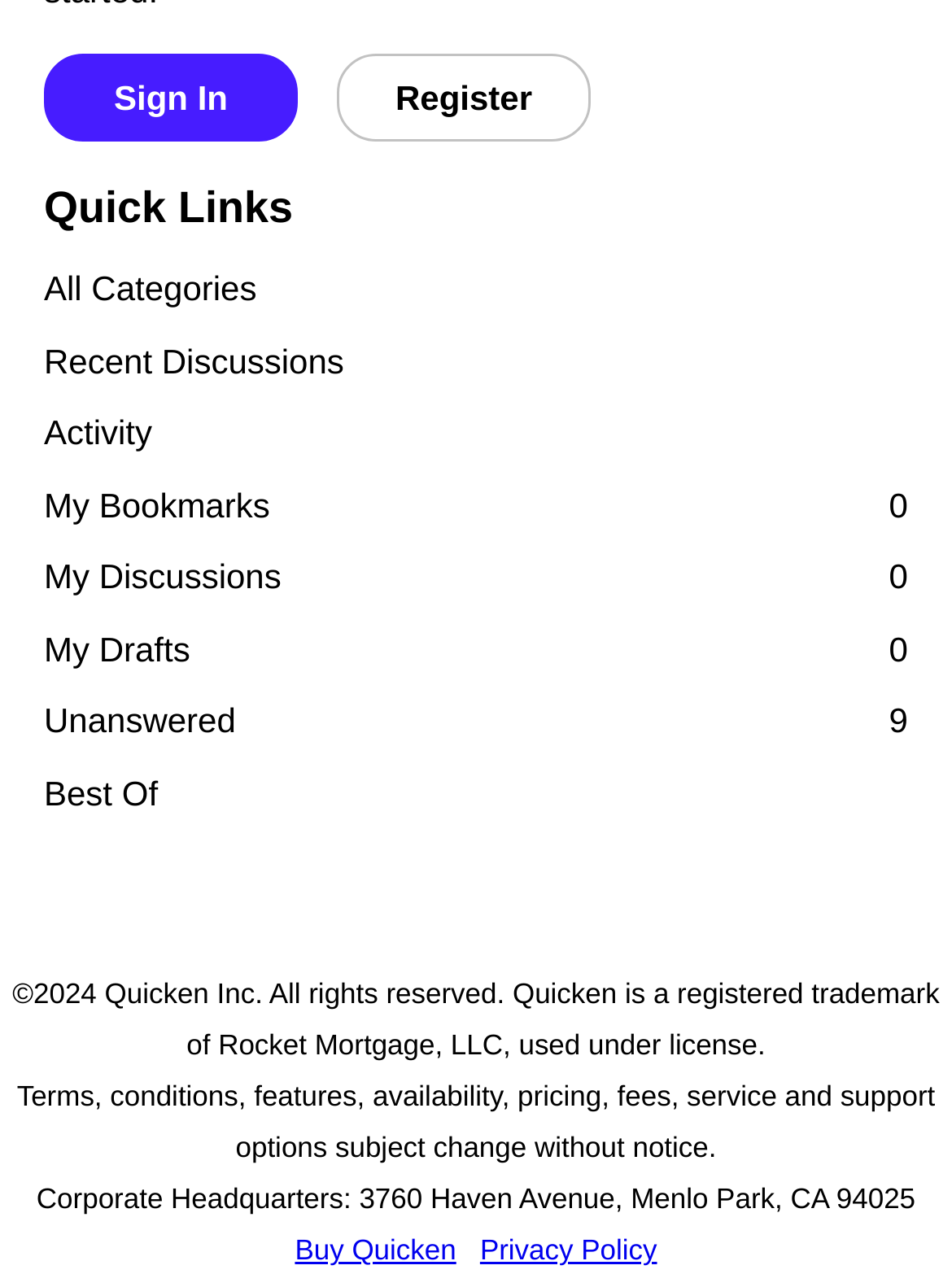Specify the bounding box coordinates of the area to click in order to follow the given instruction: "Sign in to the account."

[0.046, 0.042, 0.313, 0.111]